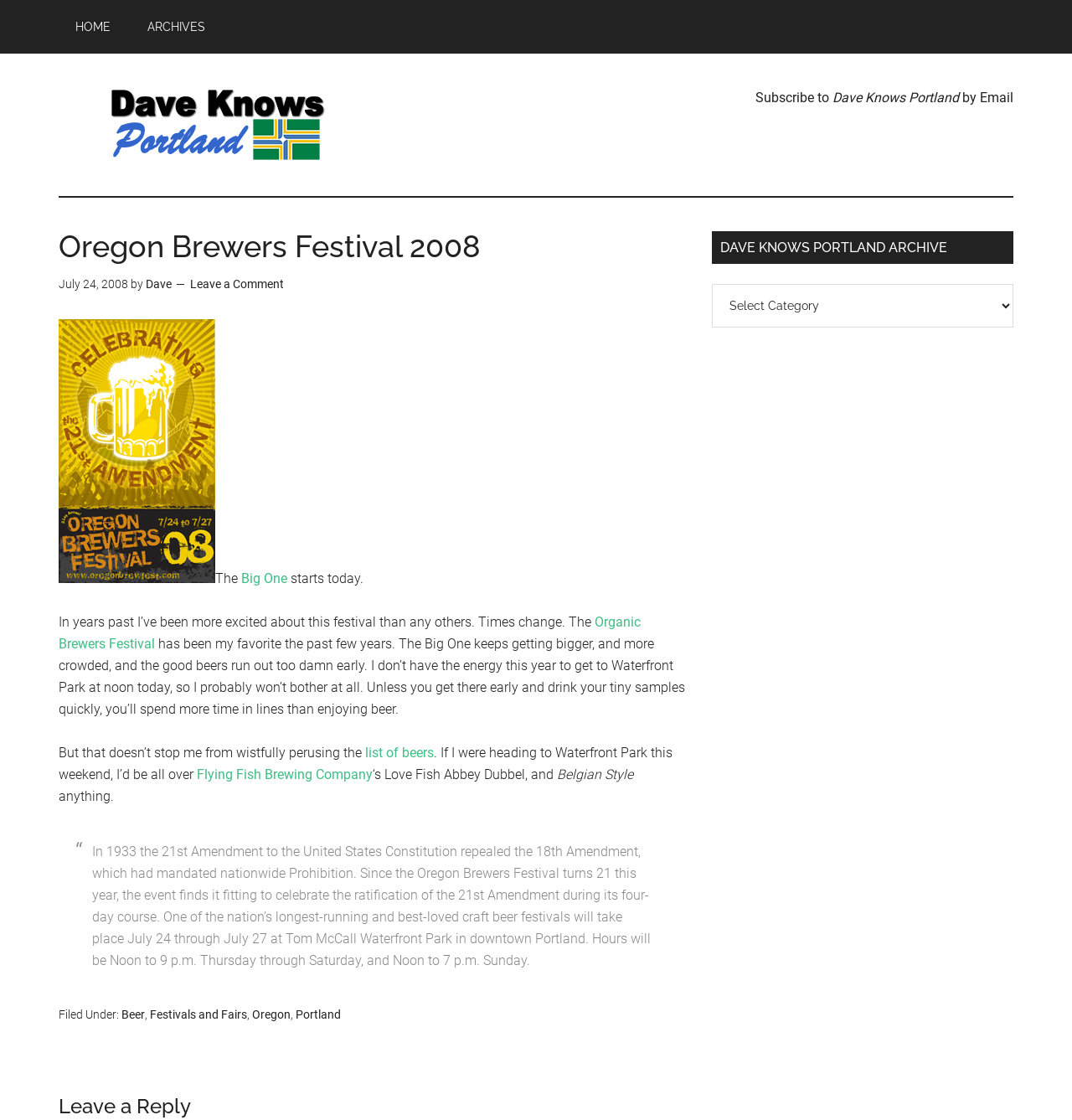What is the author of the article?
Provide a well-explained and detailed answer to the question.

The author of the article can be found in the header section, which mentions 'by Dave' next to the article title.